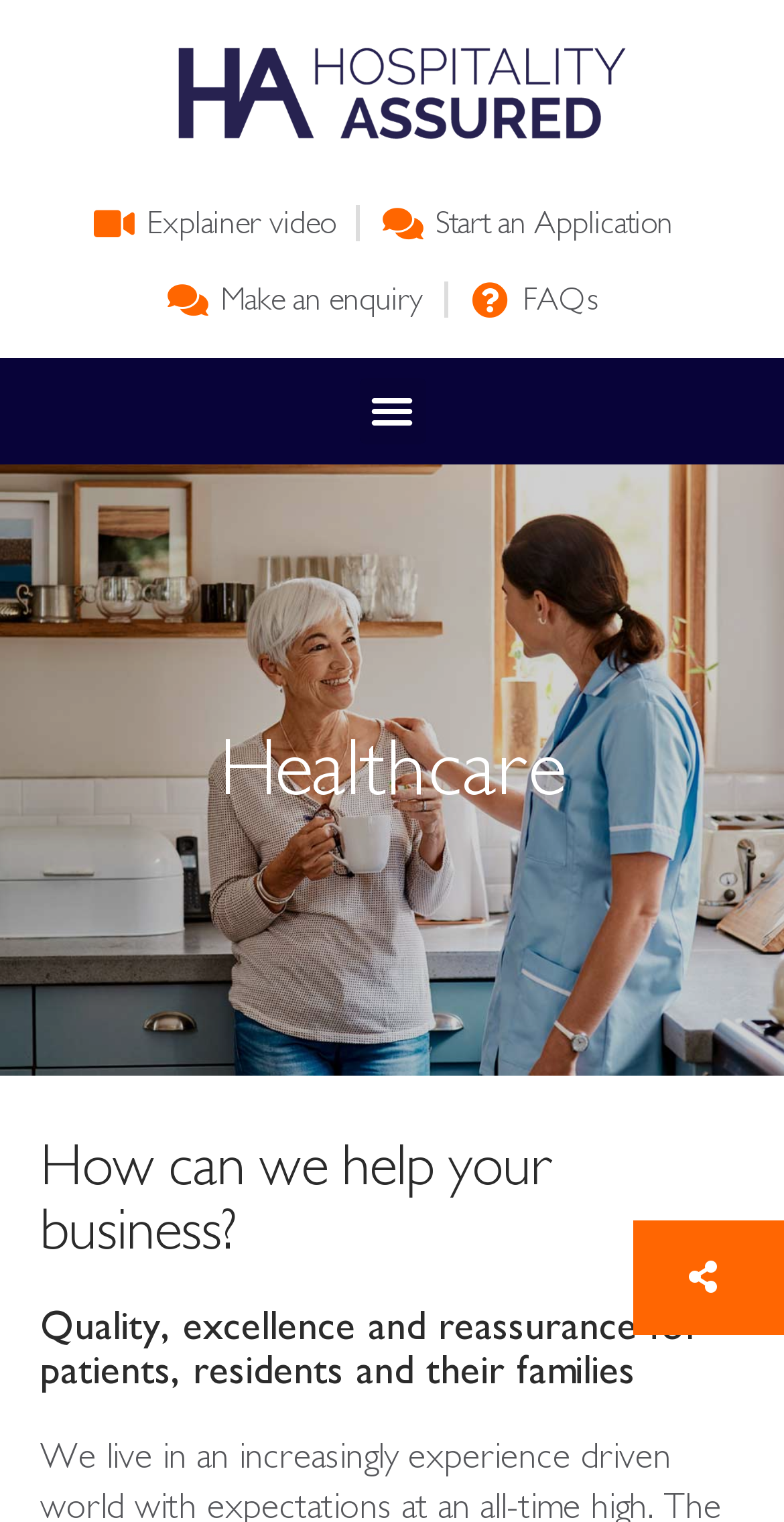Determine the bounding box for the described UI element: "Explainer video".

[0.117, 0.135, 0.428, 0.158]